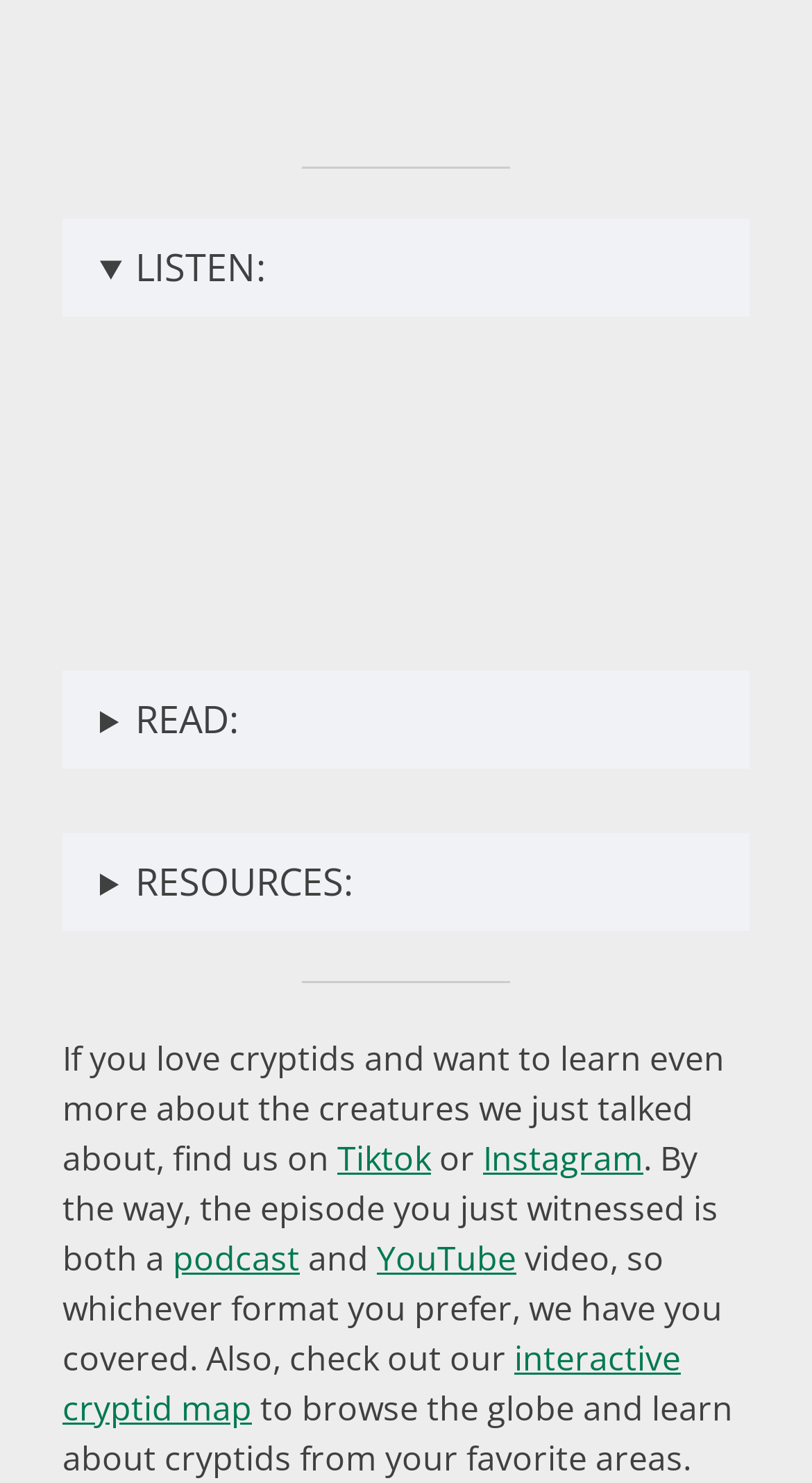Please give the bounding box coordinates of the area that should be clicked to fulfill the following instruction: "Listen on Apple Podcasts". The coordinates should be in the format of four float numbers from 0 to 1, i.e., [left, top, right, bottom].

[0.262, 0.269, 0.421, 0.314]